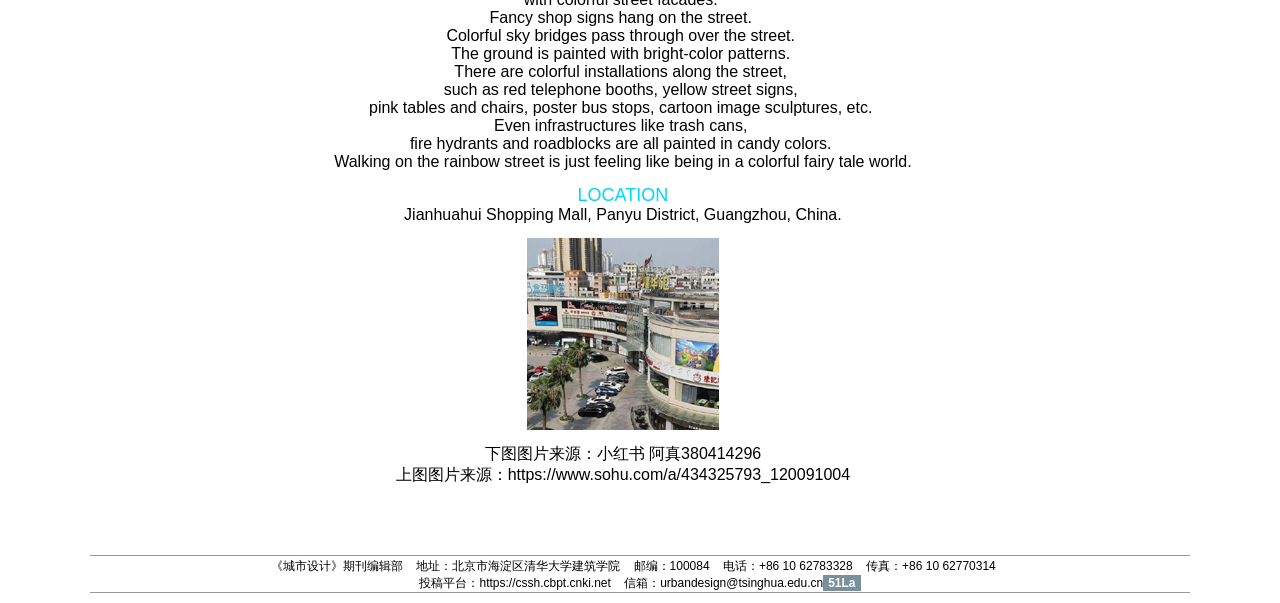Give a one-word or one-phrase response to the question: 
What is the email address of the editorial department?

urbandesign@tsinghua.edu.cn